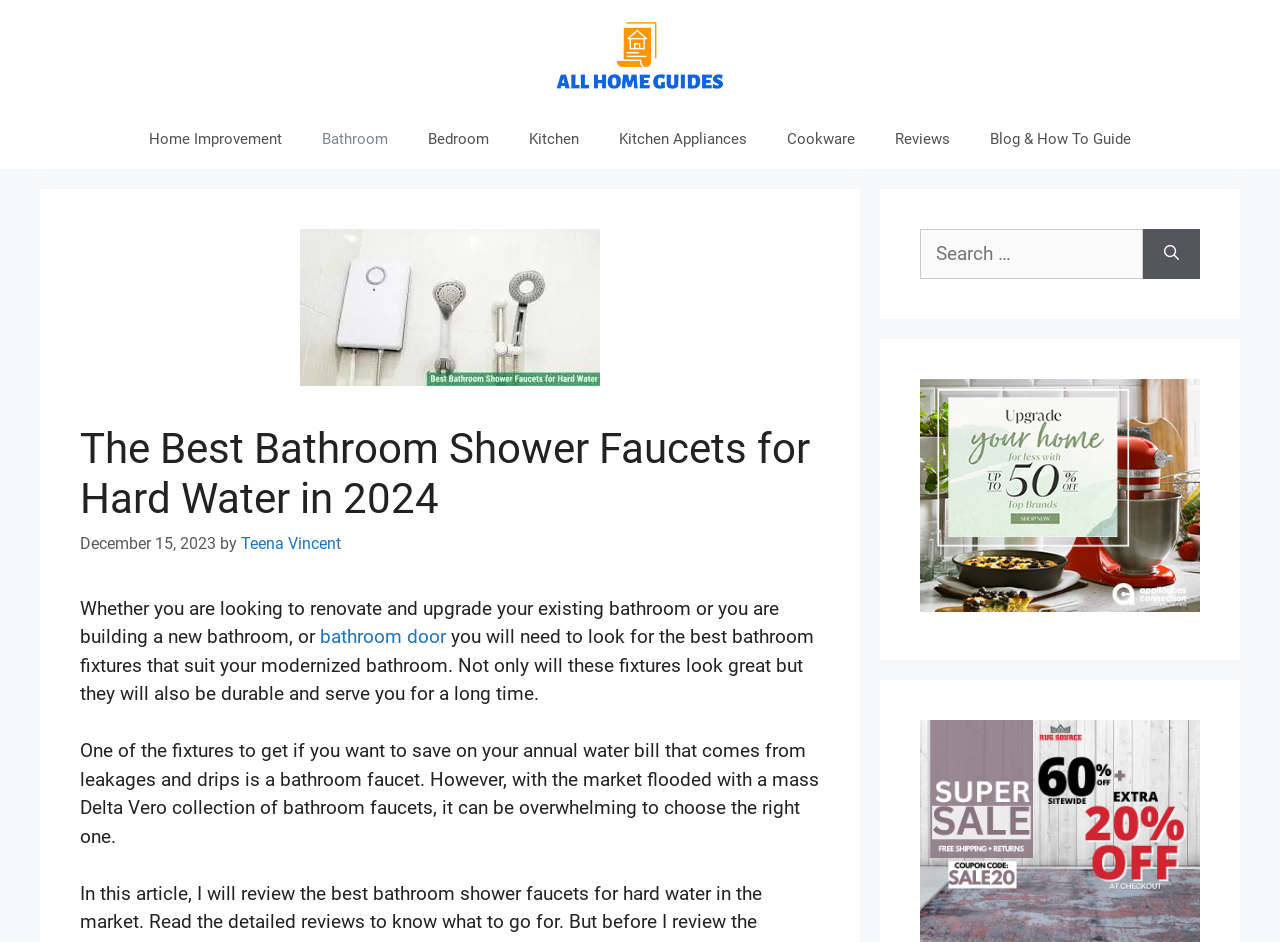What is the primary heading on this webpage?

The Best Bathroom Shower Faucets for Hard Water in 2024